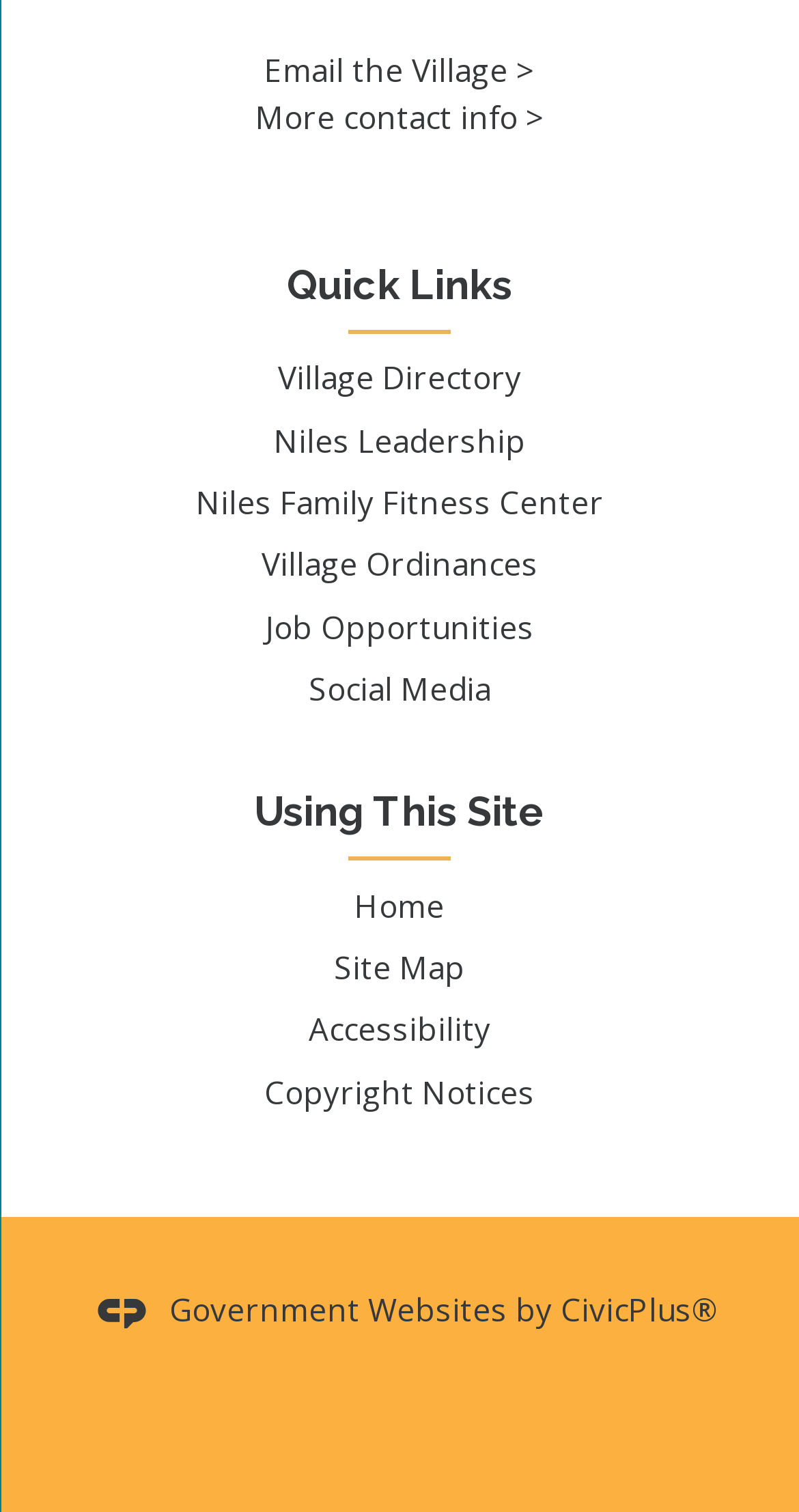Highlight the bounding box of the UI element that corresponds to this description: "Copyright Notices".

[0.331, 0.708, 0.669, 0.736]